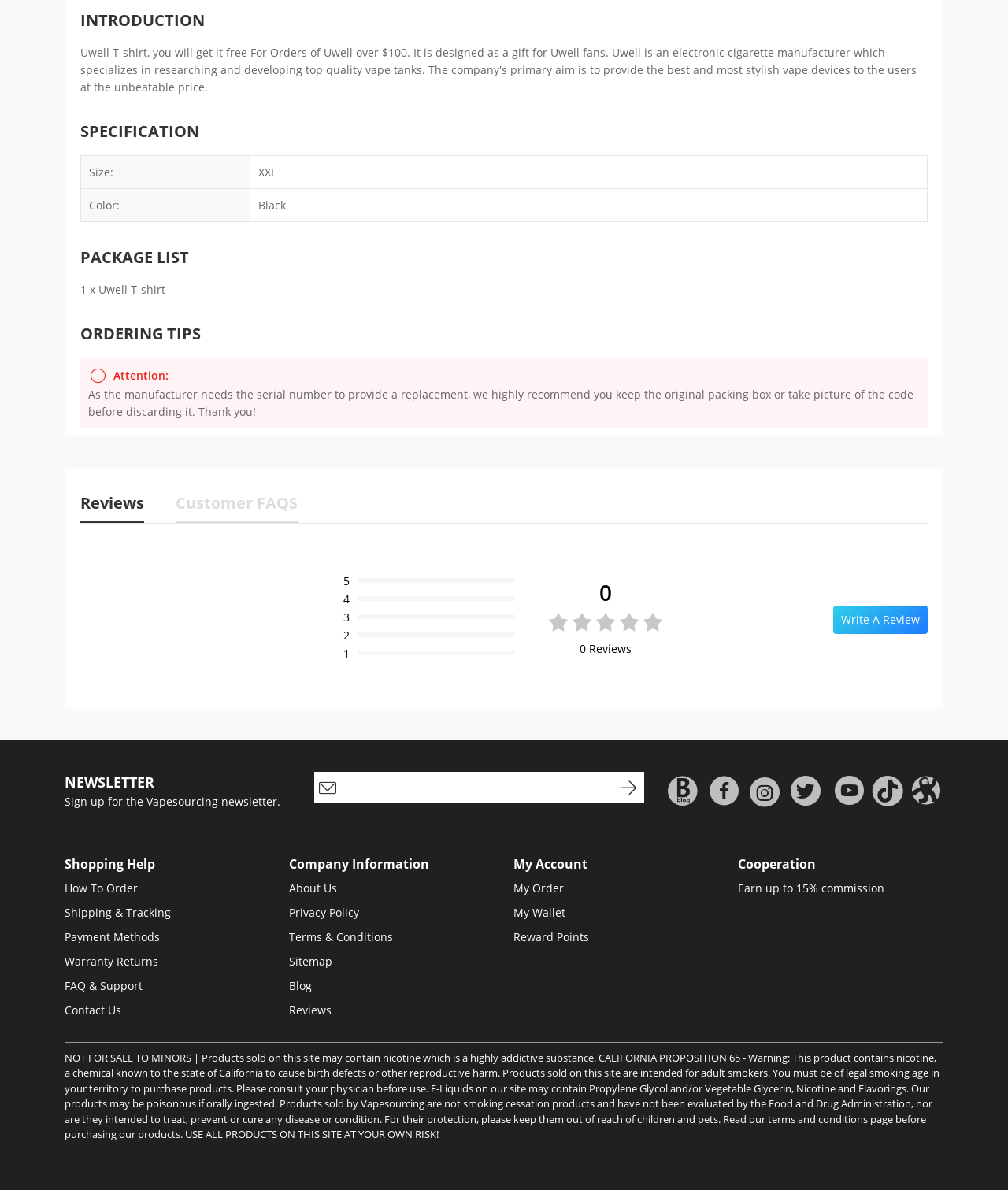What is the recommended action for the original packing box?
Kindly offer a detailed explanation using the data available in the image.

According to the 'ORDERING TIPS' section, it is recommended to keep the original packing box or take a picture of the code before discarding it, as the manufacturer needs the serial number to provide a replacement.